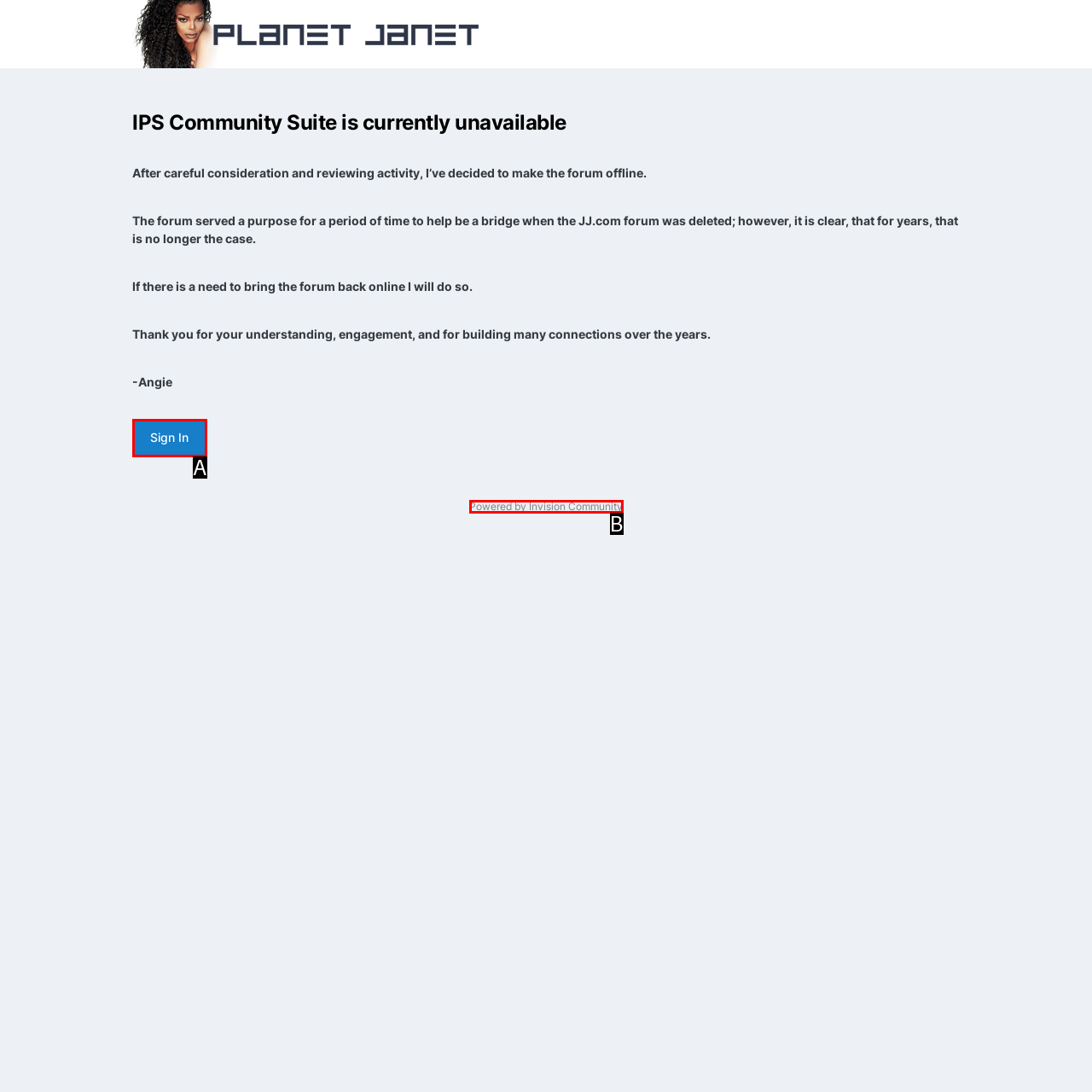Based on the description: Powered by Invision Community, select the HTML element that best fits. Reply with the letter of the correct choice from the options given.

B